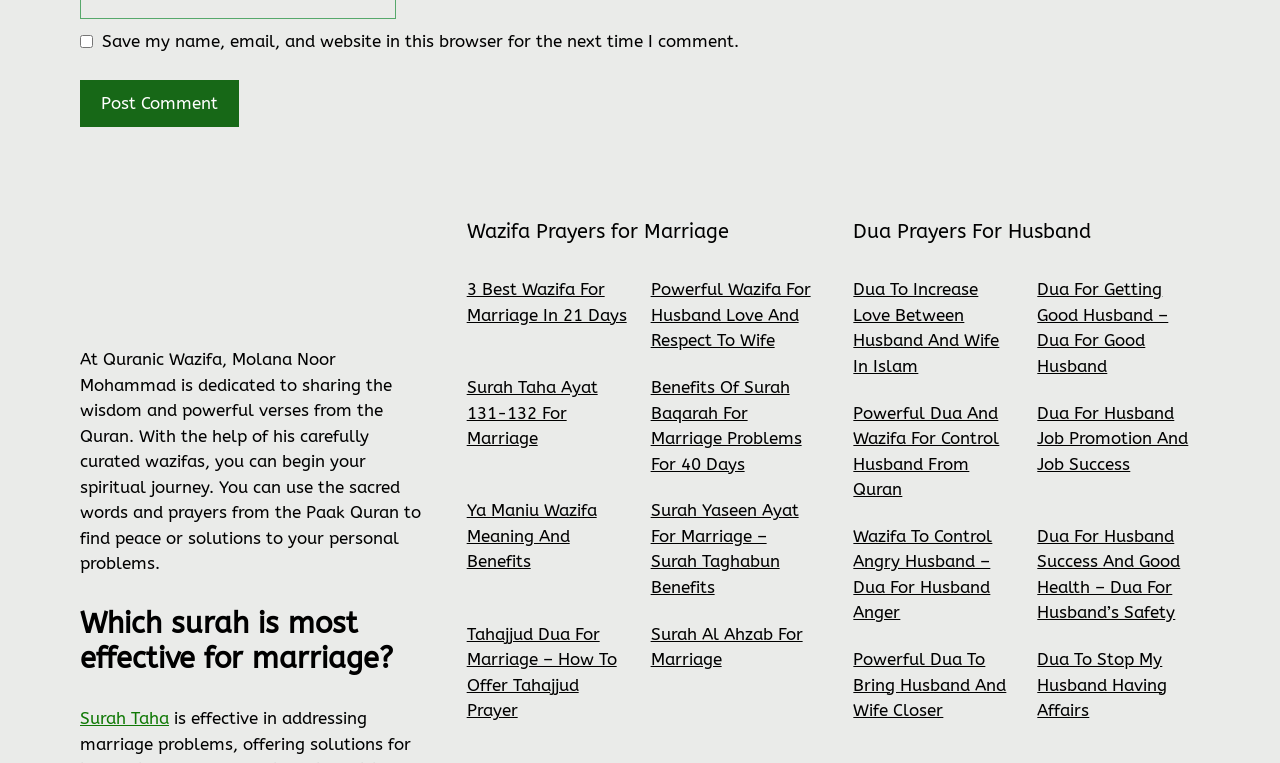What is the topic of the last section?
Can you give a detailed and elaborate answer to the question?

The last section on the webpage is dedicated to 'Dua Prayers For Husband' which includes links to various dua prayers and wazifas related to husbands, such as increasing love between husband and wife, getting a good husband, and controlling an angry husband.